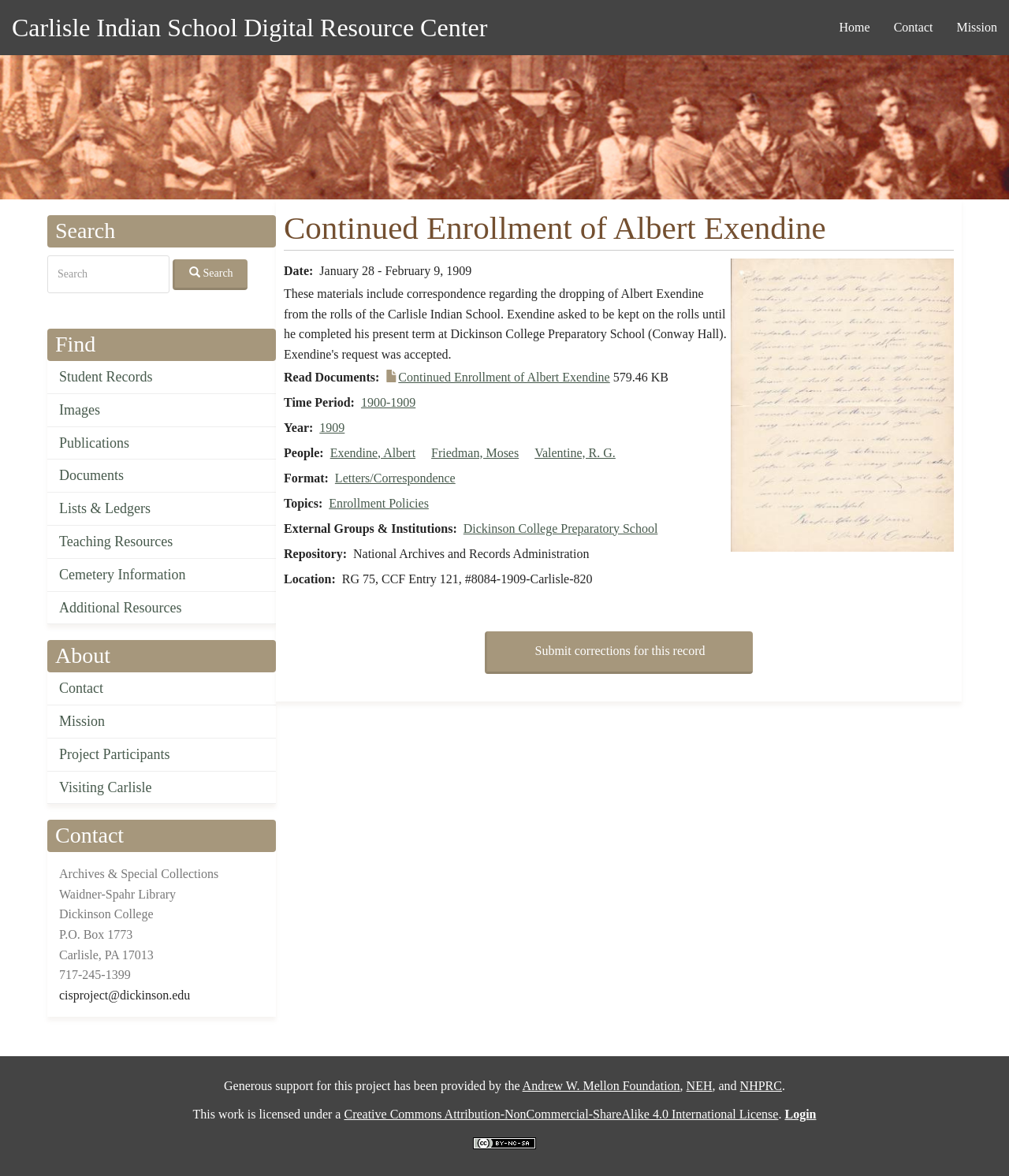What is the name of the student whose enrollment is continued?
Using the information presented in the image, please offer a detailed response to the question.

I found the answer by looking at the heading 'Continued Enrollment of Albert Exendine' which is located in the main content area of the webpage.